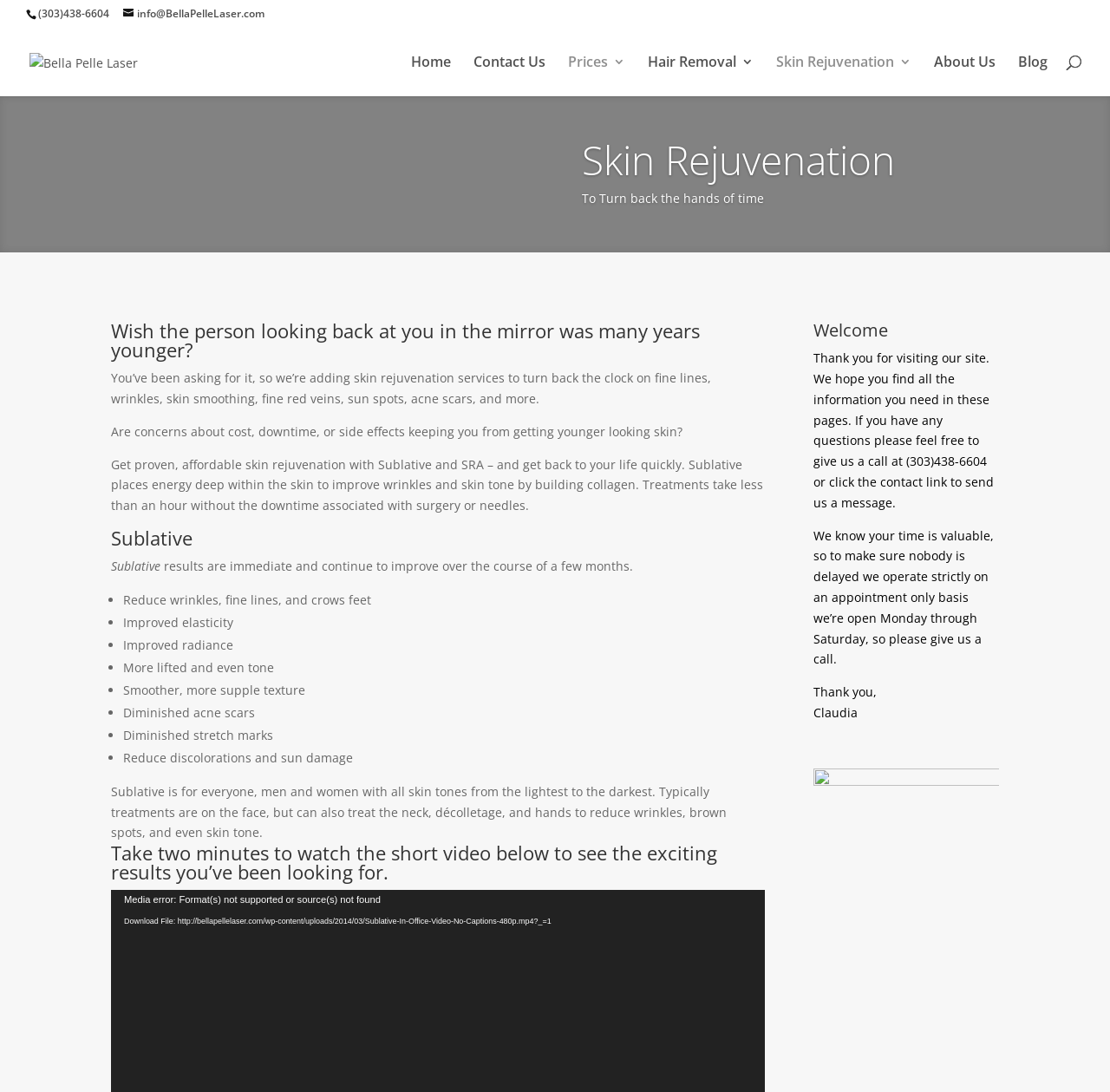Identify and provide the bounding box for the element described by: "name="s" placeholder="Search …" title="Search for:"".

[0.053, 0.024, 0.953, 0.026]